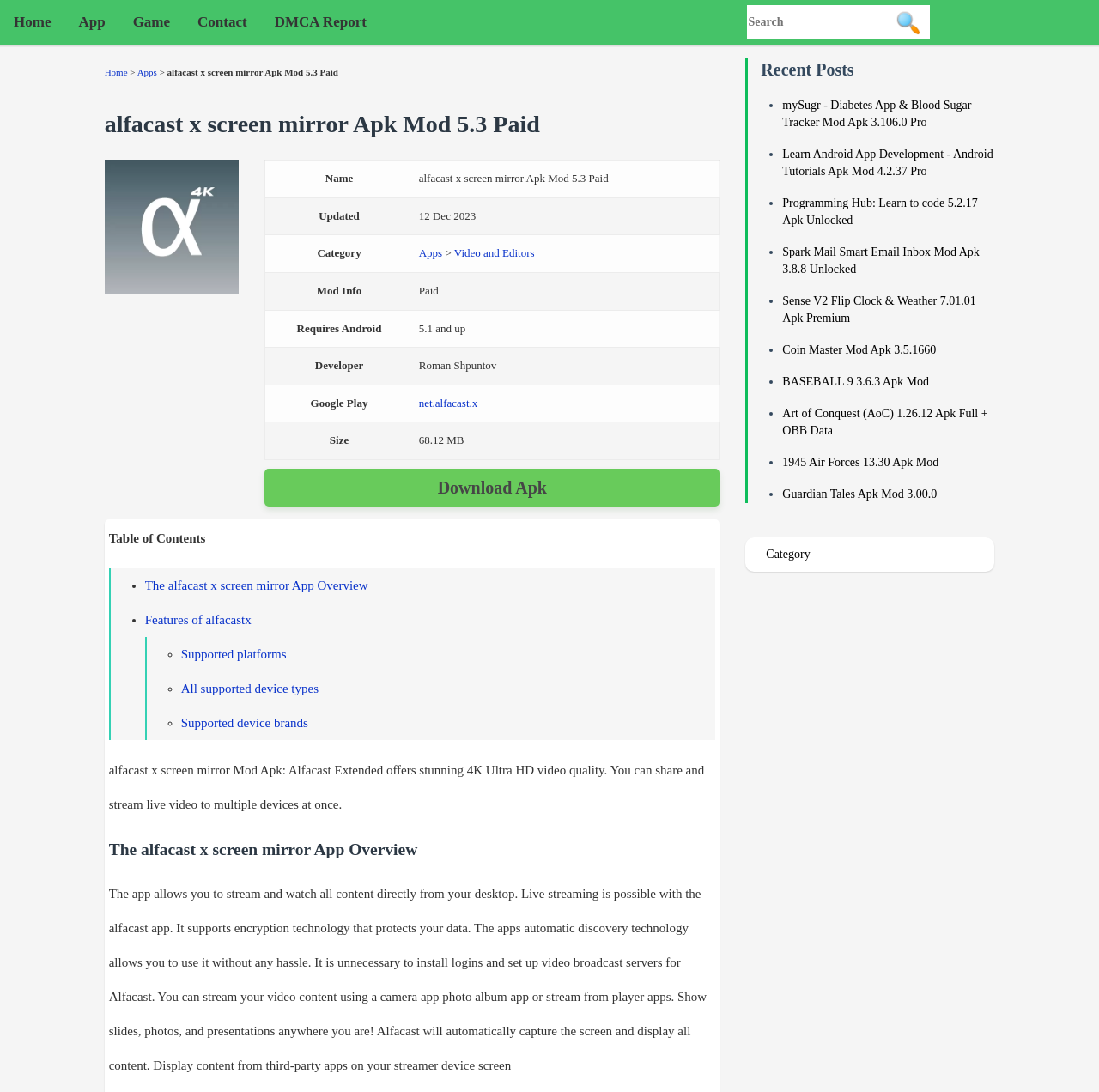What is the developer of the app?
Please answer the question as detailed as possible.

I found the answer by looking at the table with the rowheader 'Developer' and the corresponding gridcell 'Roman Shpuntov', which is located in the middle of the webpage.